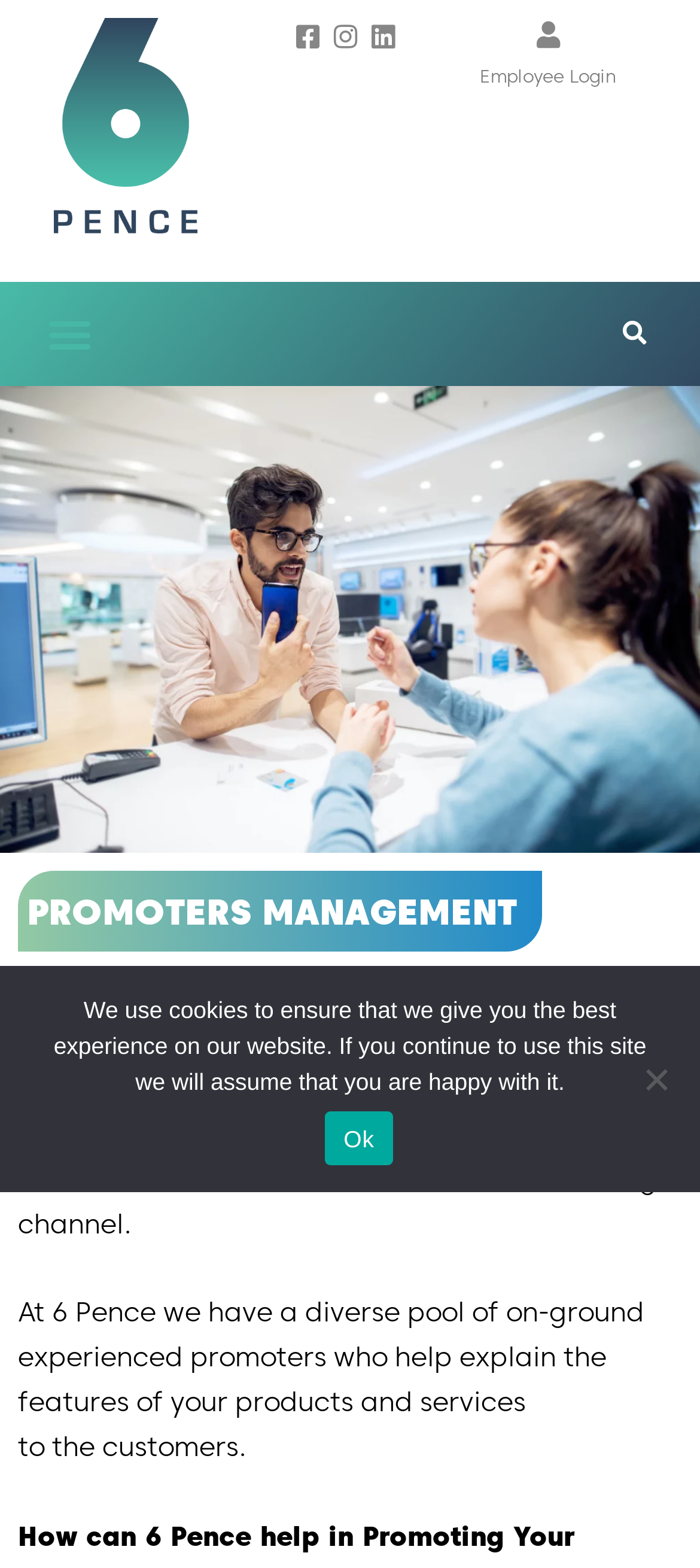Identify the bounding box coordinates of the region that needs to be clicked to carry out this instruction: "Visit Facebook page". Provide these coordinates as four float numbers ranging from 0 to 1, i.e., [left, top, right, bottom].

[0.413, 0.011, 0.467, 0.035]